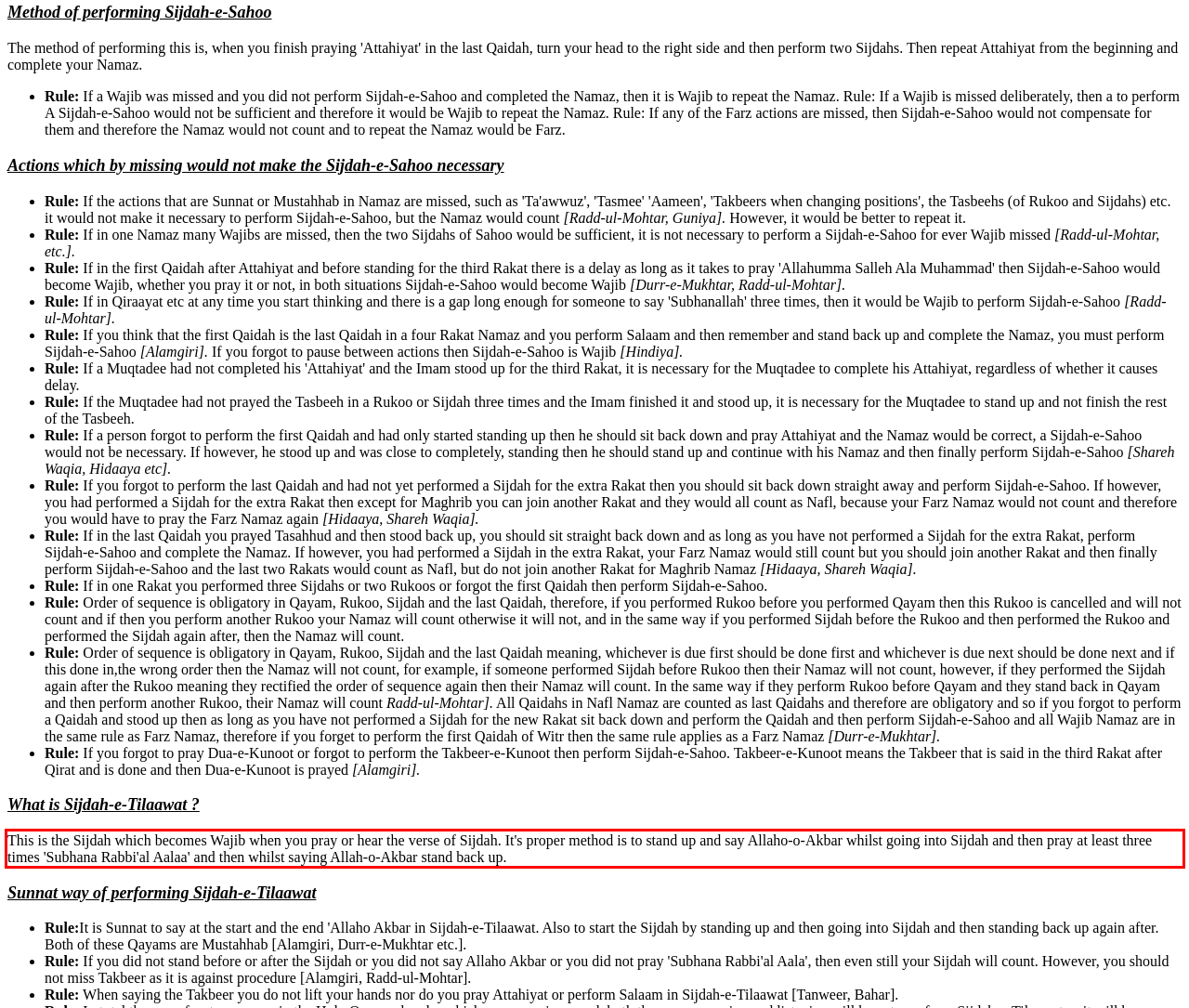With the provided screenshot of a webpage, locate the red bounding box and perform OCR to extract the text content inside it.

This is the Sijdah which becomes Wajib when you pray or hear the verse of Sijdah. It's proper method is to stand up and say Allaho-o-Akbar whilst going into Sijdah and then pray at least three times 'Subhana Rabbi'al Aalaa' and then whilst saying Allah-o-Akbar stand back up.